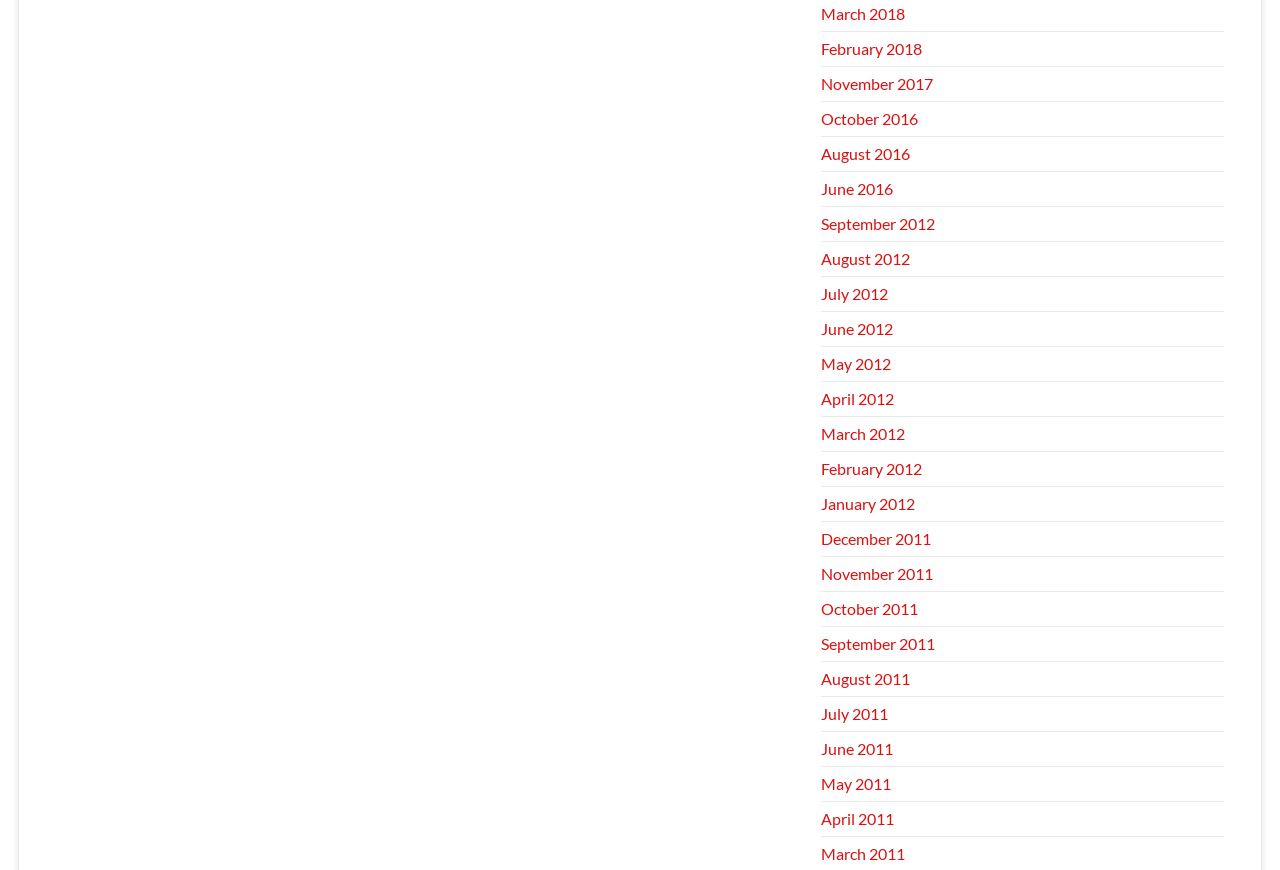How many months are listed in 2012?
Based on the screenshot, answer the question with a single word or phrase.

12